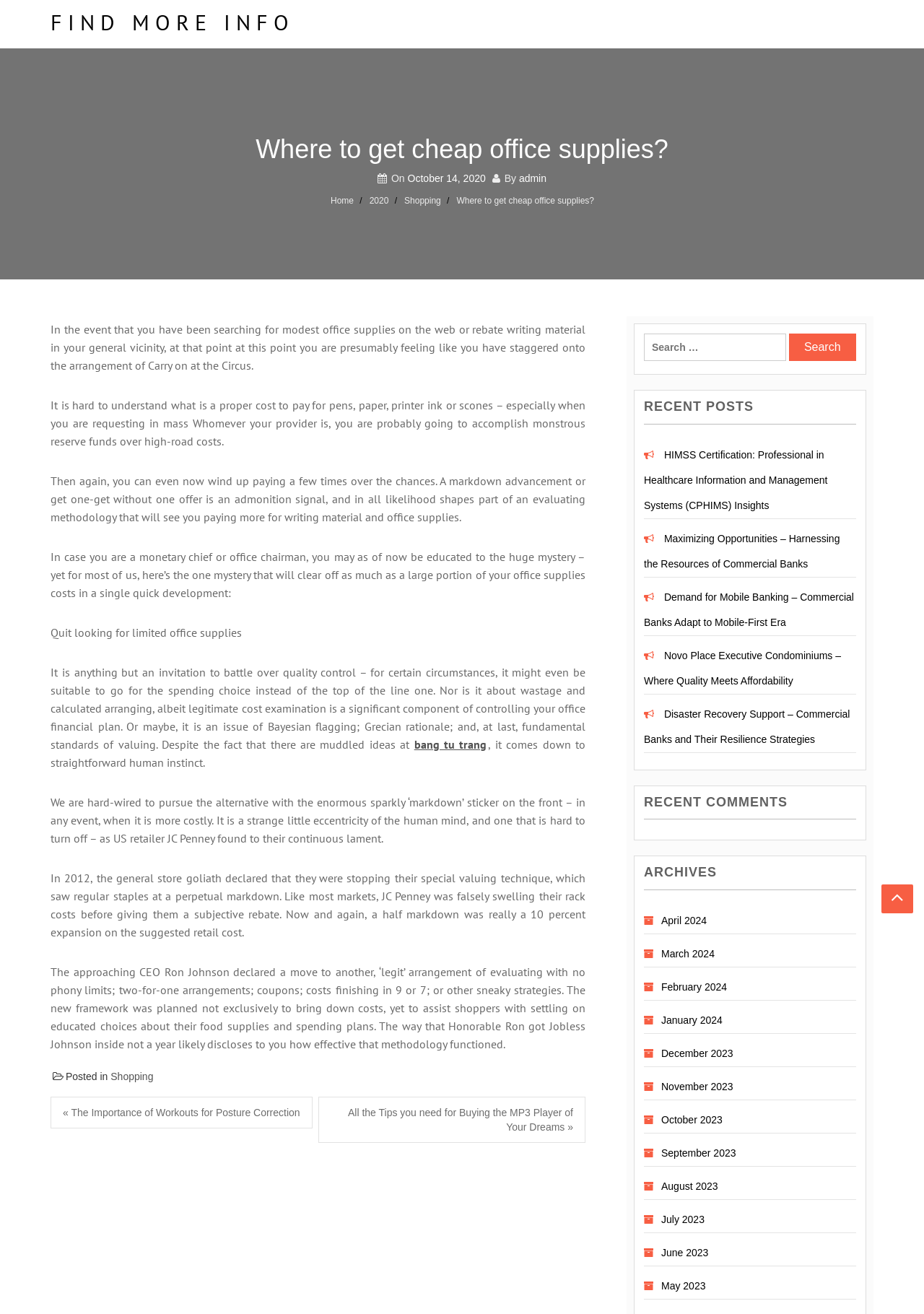Using the element description: "July 2023", determine the bounding box coordinates for the specified UI element. The coordinates should be four float numbers between 0 and 1, [left, top, right, bottom].

[0.716, 0.924, 0.762, 0.932]